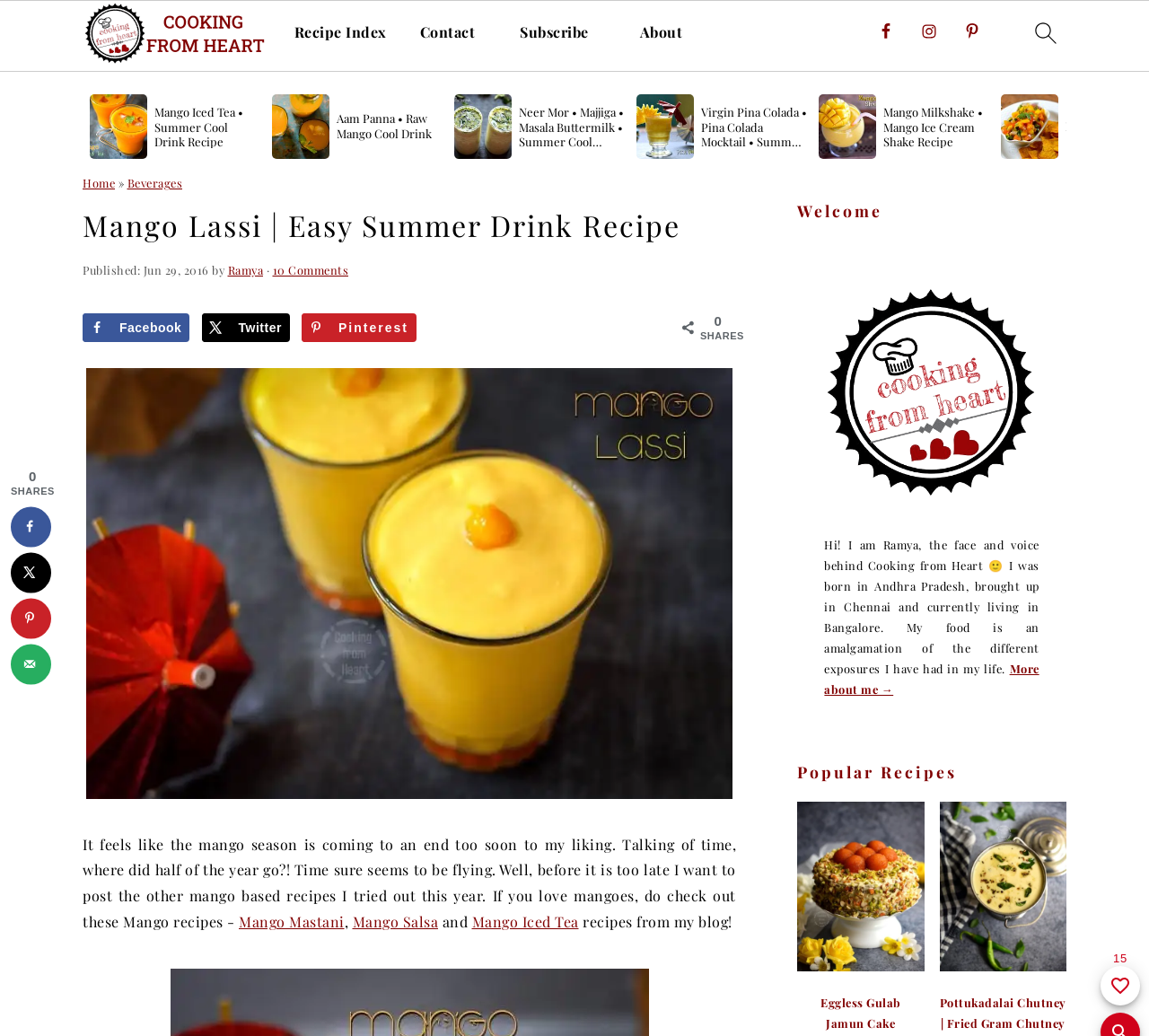Please determine the bounding box coordinates of the section I need to click to accomplish this instruction: "go to homepage".

[0.074, 0.001, 0.23, 0.07]